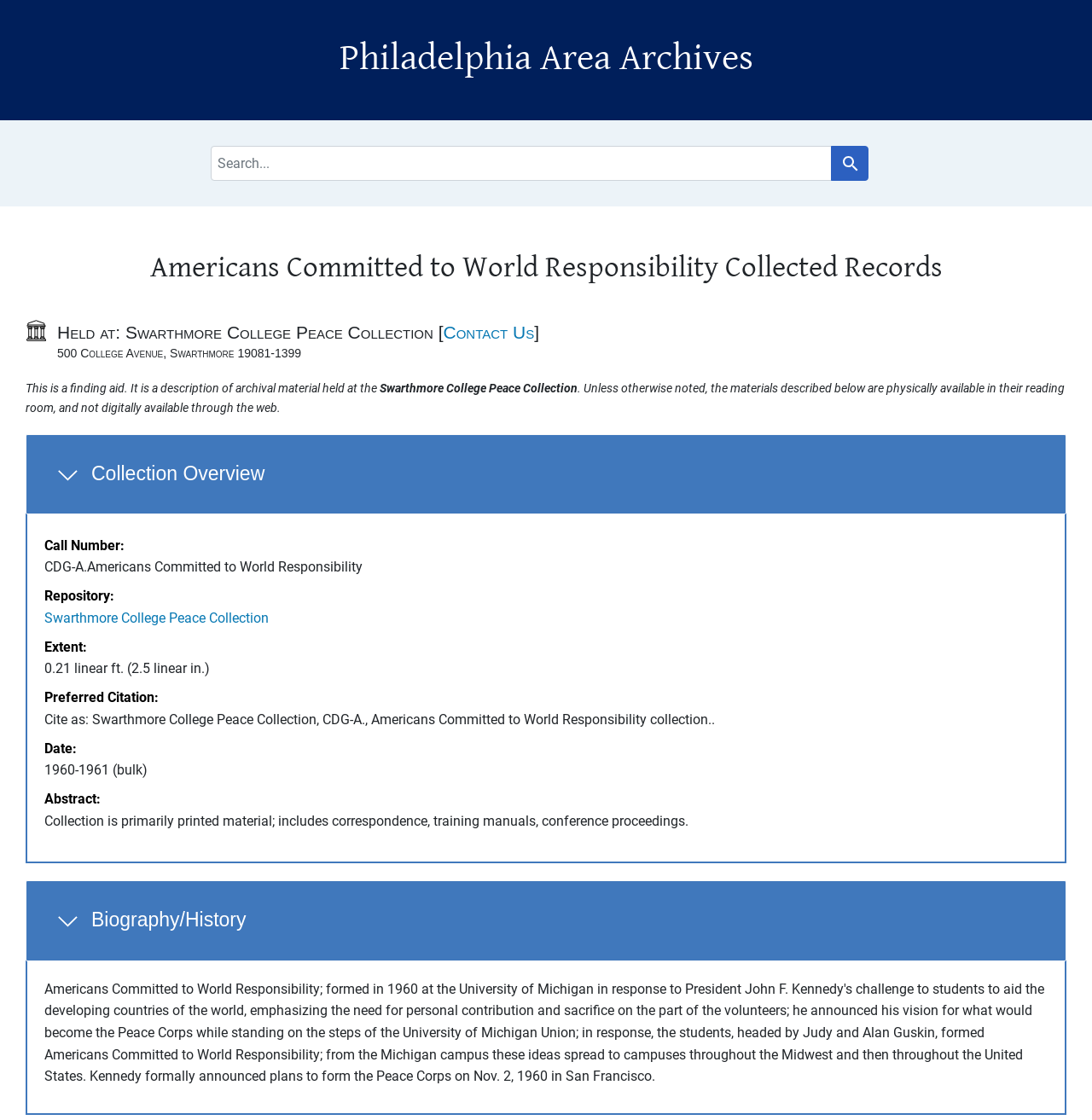Could you indicate the bounding box coordinates of the region to click in order to complete this instruction: "Contact Us".

[0.406, 0.288, 0.489, 0.306]